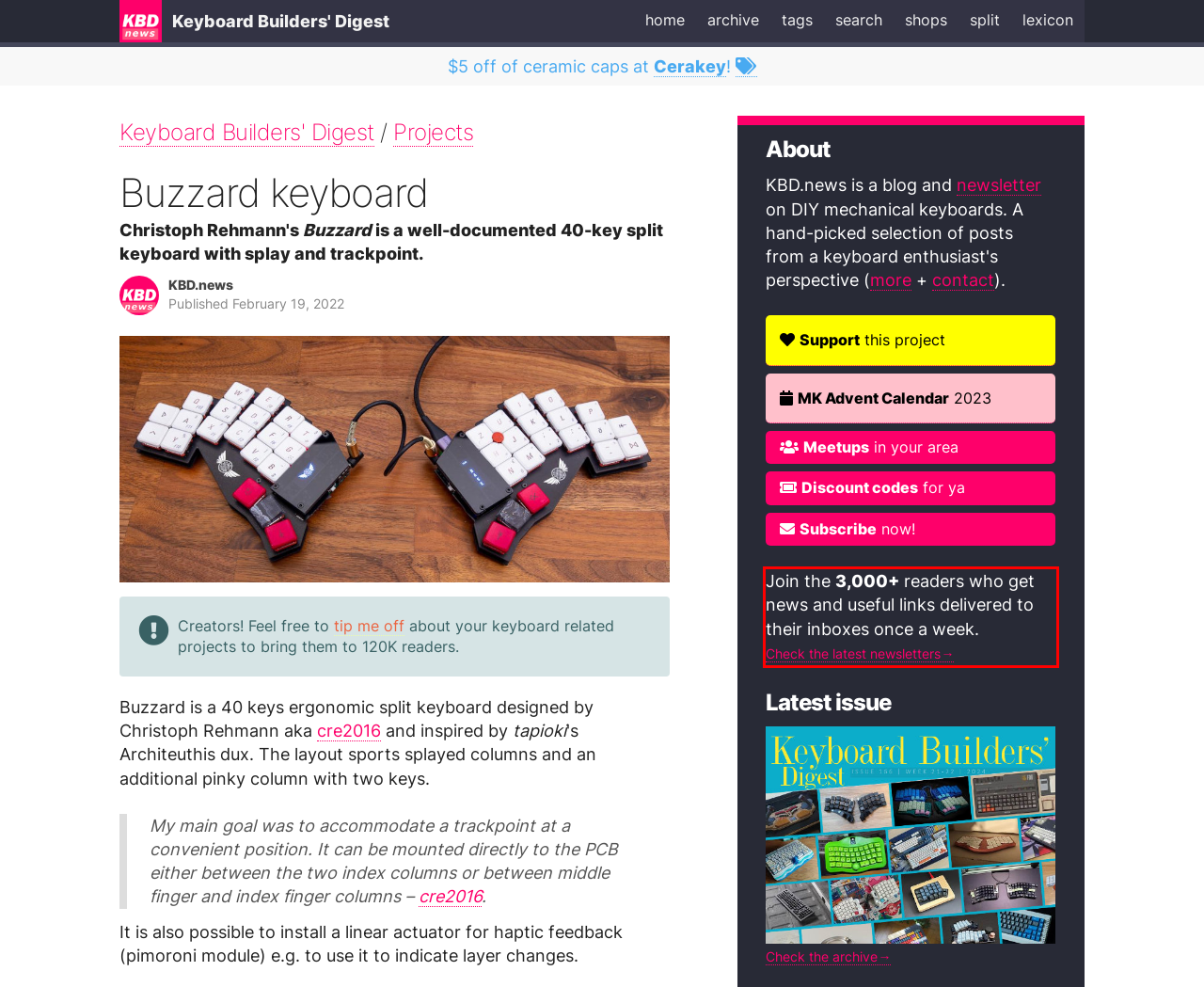Please analyze the provided webpage screenshot and perform OCR to extract the text content from the red rectangle bounding box.

Join the 3,000+ readers who get news and useful links delivered to their inboxes once a week. Check the latest newsletters→